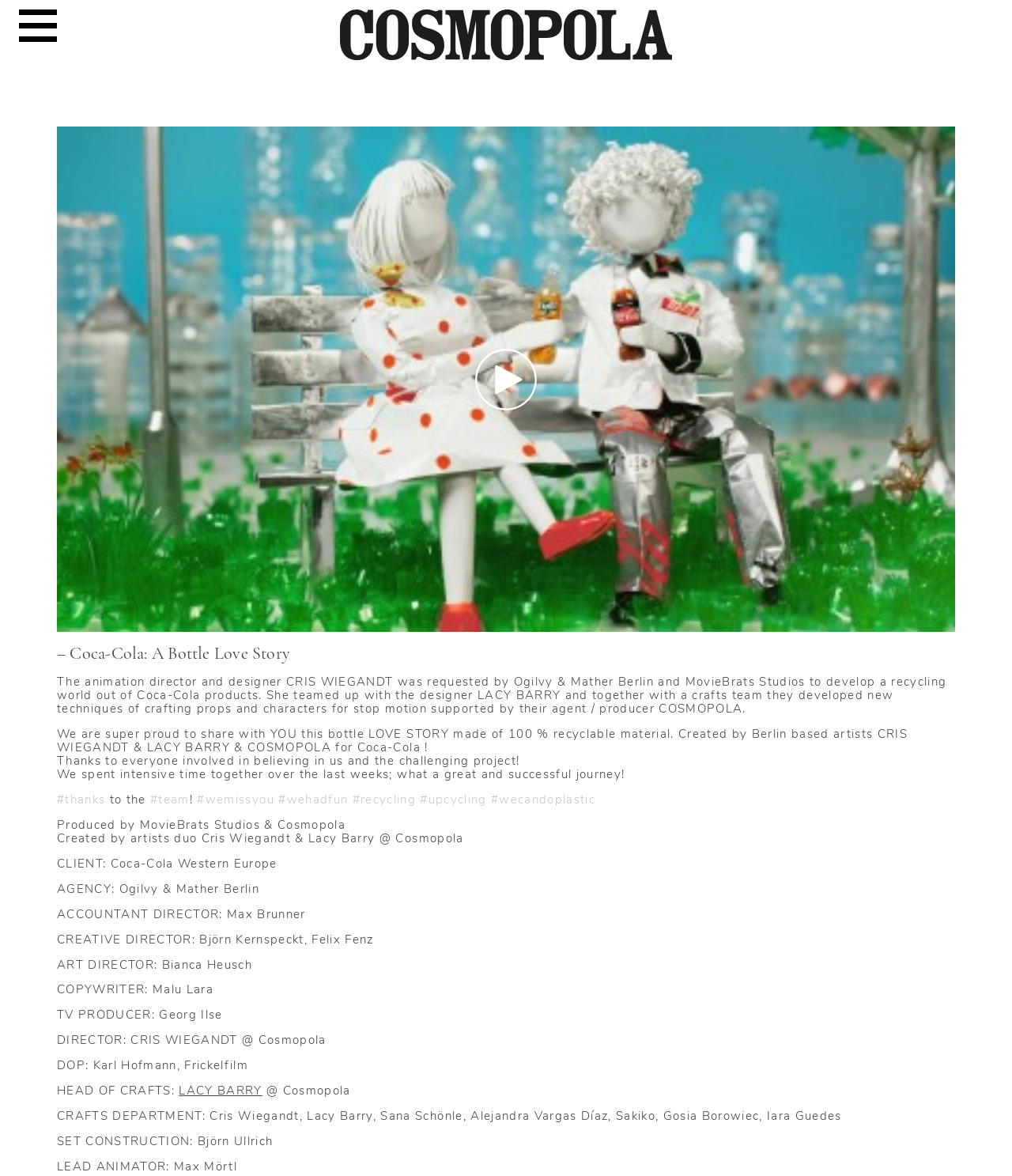Please provide a comprehensive response to the question based on the details in the image: What is the name of the company represented on this webpage?

The webpage's title and heading elements indicate that the company represented is Cosmopola, which is a talent management and content production company.